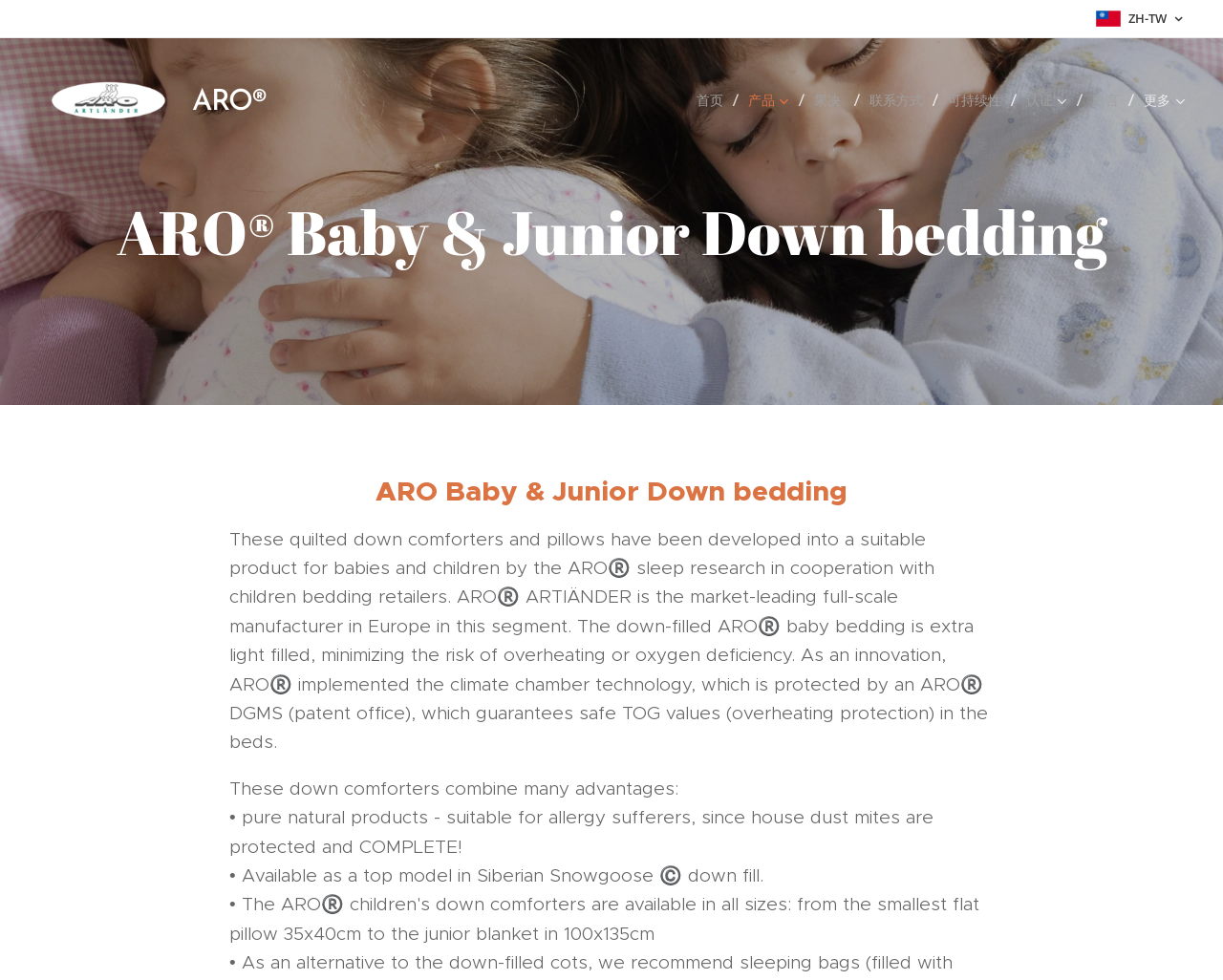What is the type of down fill available for the comforters?
Identify the answer in the screenshot and reply with a single word or phrase.

Siberian Snowgoose